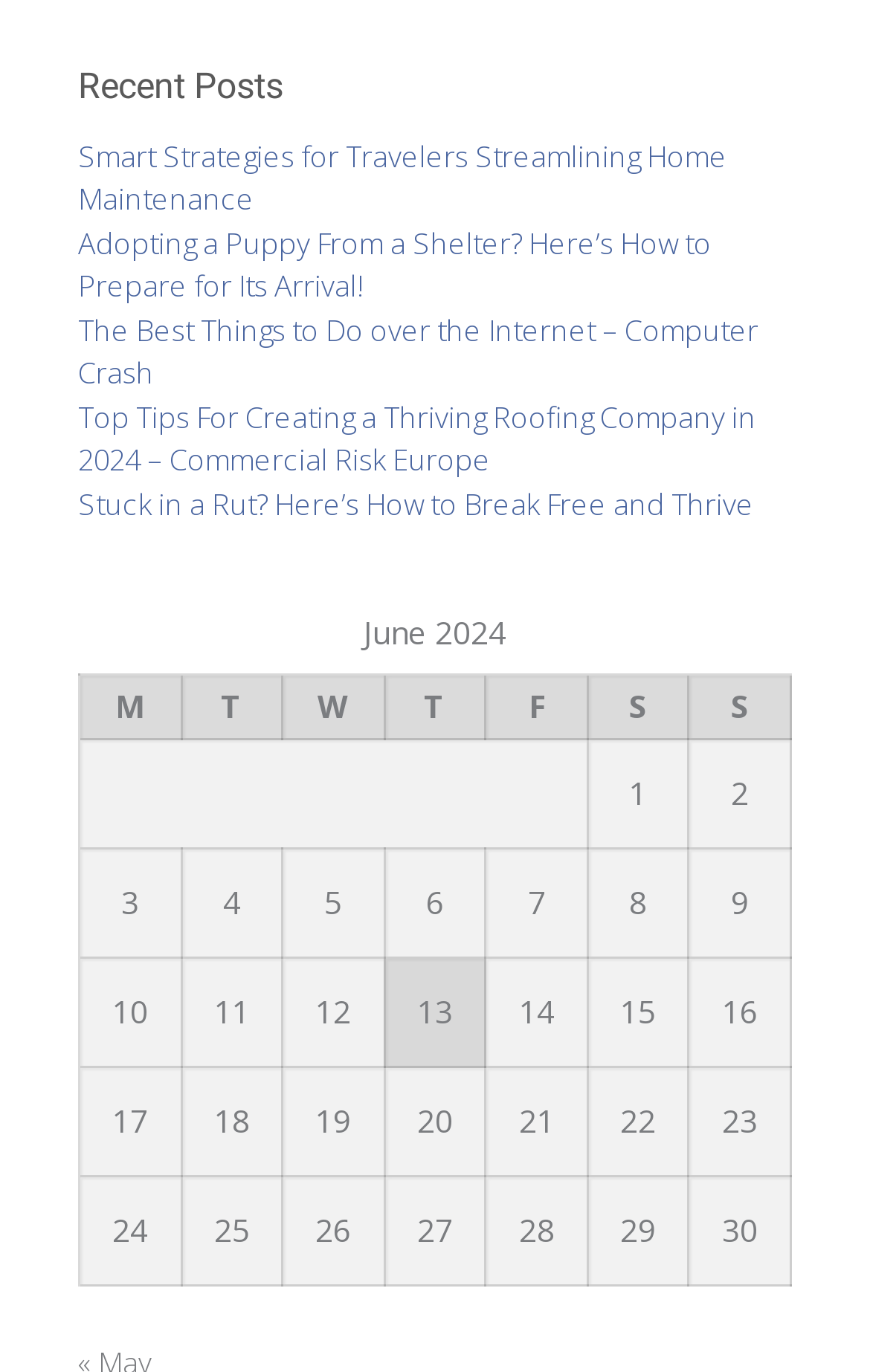Provide your answer in a single word or phrase: 
What is the last post date in the table?

June 30, 2024